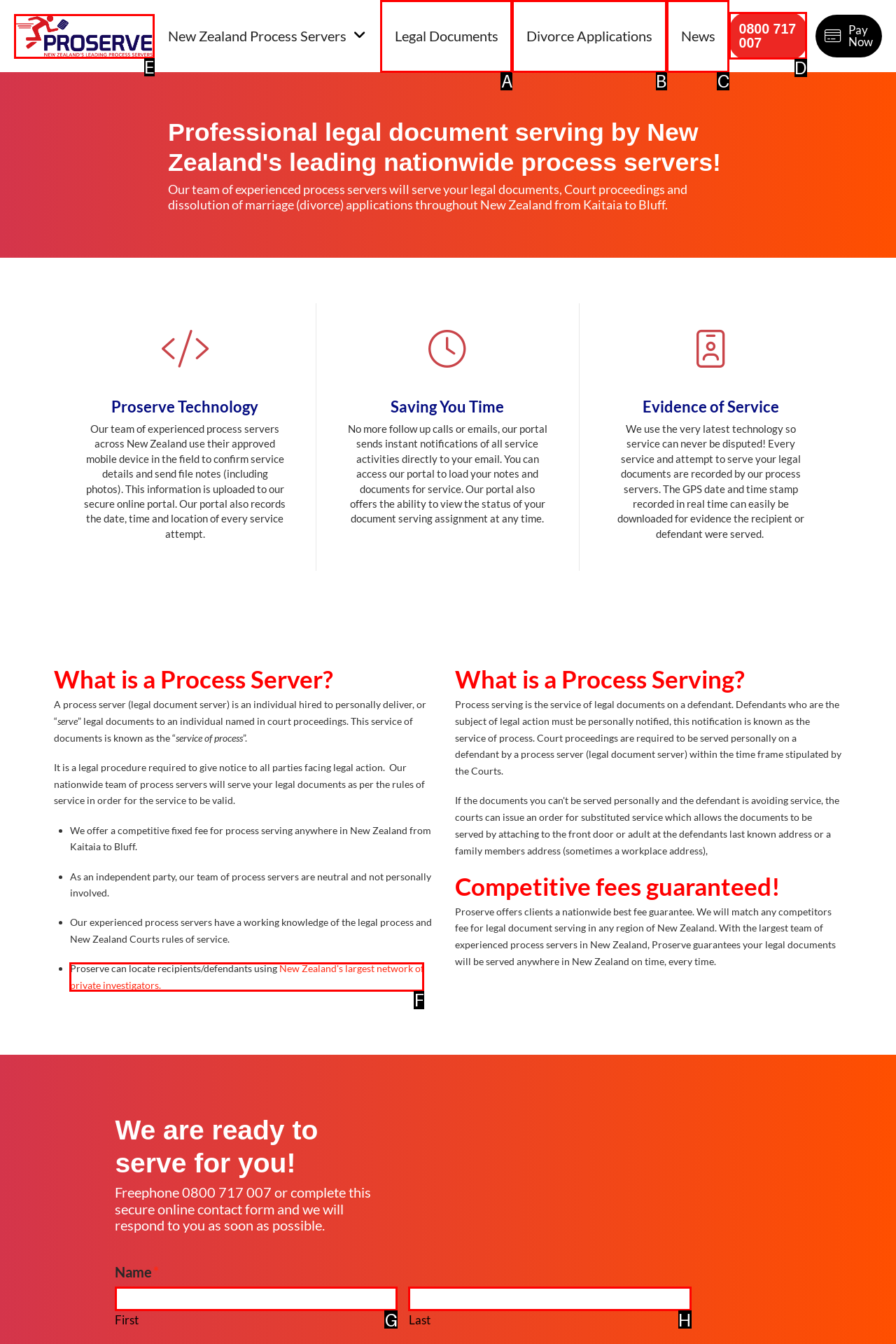Tell me which one HTML element I should click to complete the following task: Call the phone number 0800 717 007 Answer with the option's letter from the given choices directly.

D